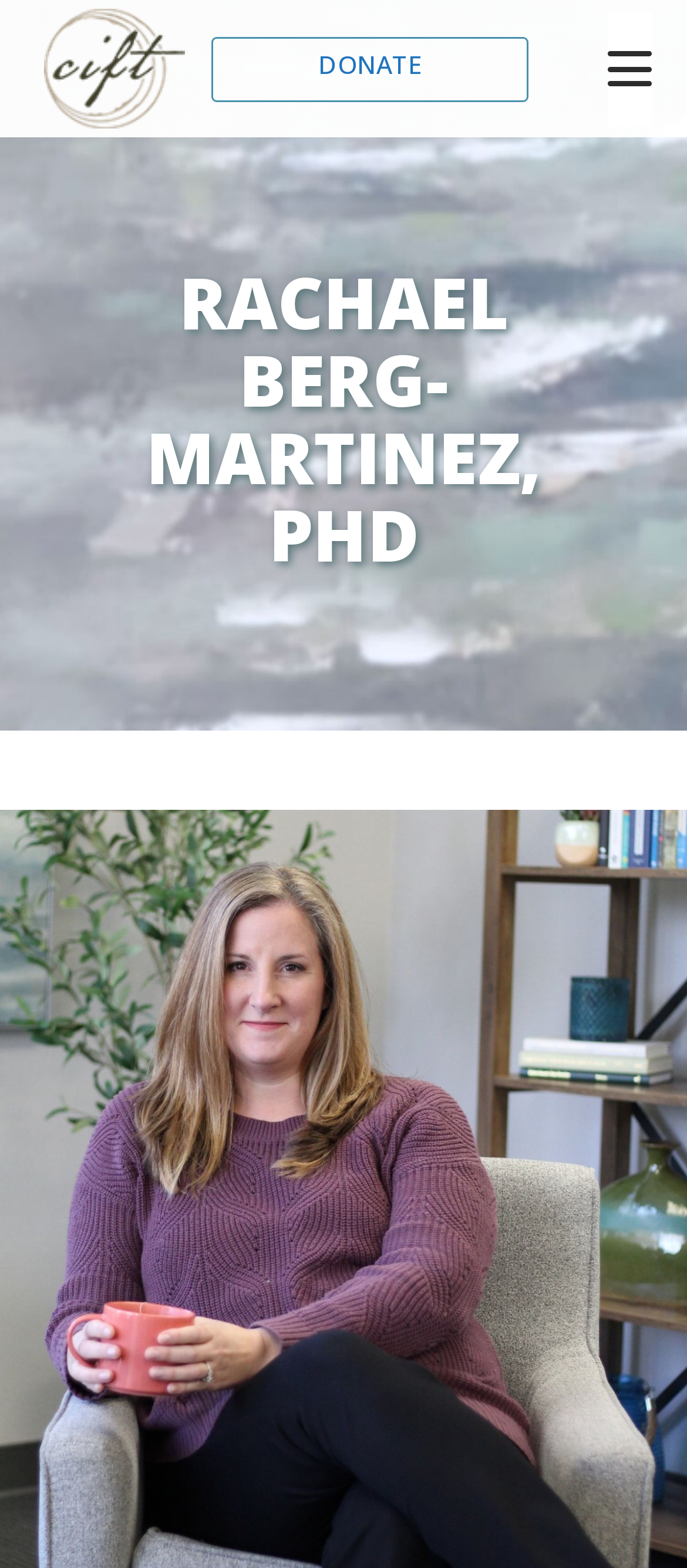Extract the main headline from the webpage and generate its text.

RACHAEL BERG-MARTINEZ, PHD